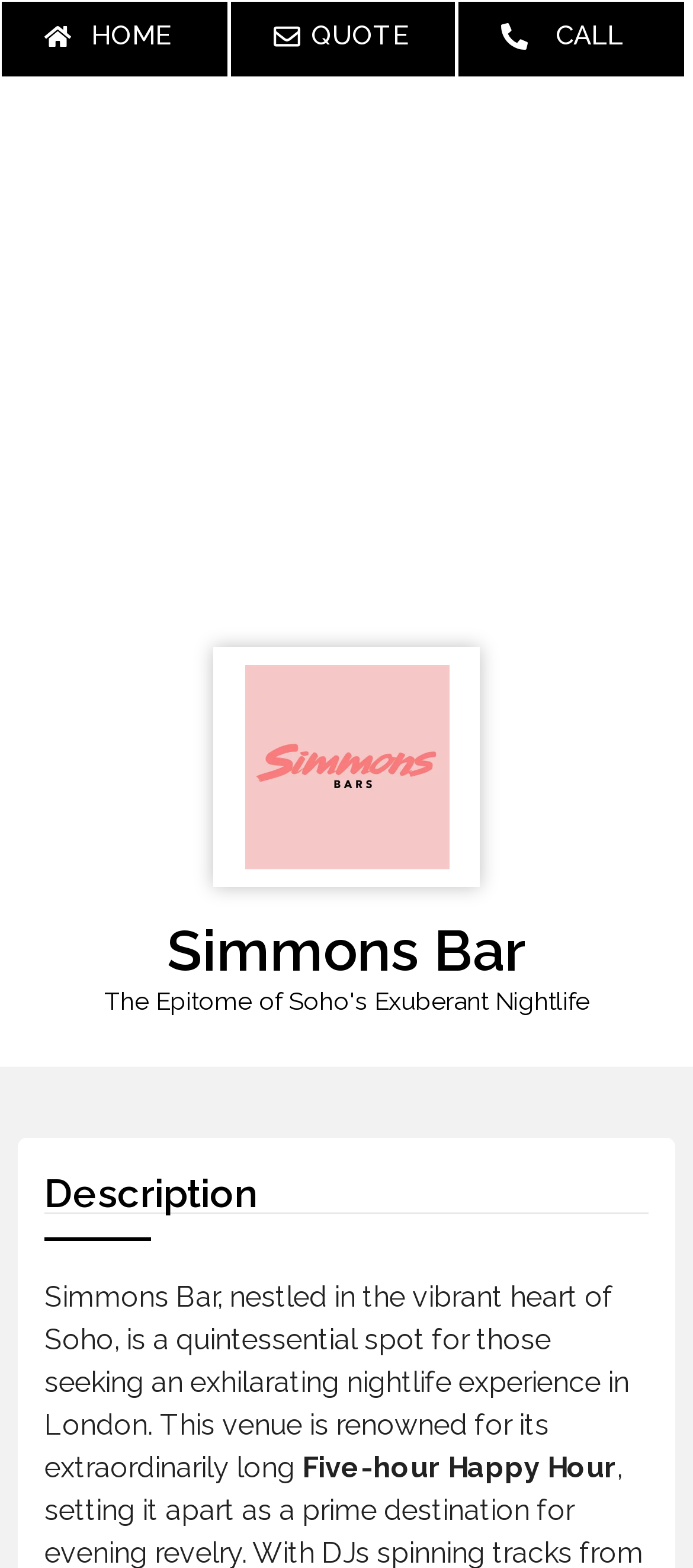Where is the bar located?
Answer the question in as much detail as possible.

The location of the bar can be inferred from the heading element with a bounding box coordinate of [0.15, 0.63, 0.85, 0.646], which mentions 'Soho's Exuberant Nightlife'. This suggests that the bar is located in Soho.